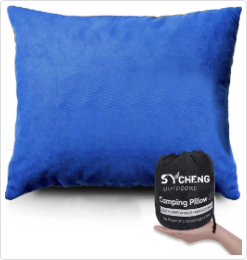Describe the image with as much detail as possible.

The image showcases a vibrant blue camping pillow from SYCHENG, designed for travelers and outdoor enthusiasts. The pillow is plush and appears comfortable, making it an ideal companion for camping trips, hiking adventures, or travel. In the foreground, a hand holds a compact, packed version of the pillow, illustrating its portability. The packaging highlights the product’s name, "Camping Pillow," and emphasizes its compressible design, which allows for easy storage and transportation. This feature is particularly valuable for those looking to save space in their backpacks while ensuring a good night’s sleep under the stars.